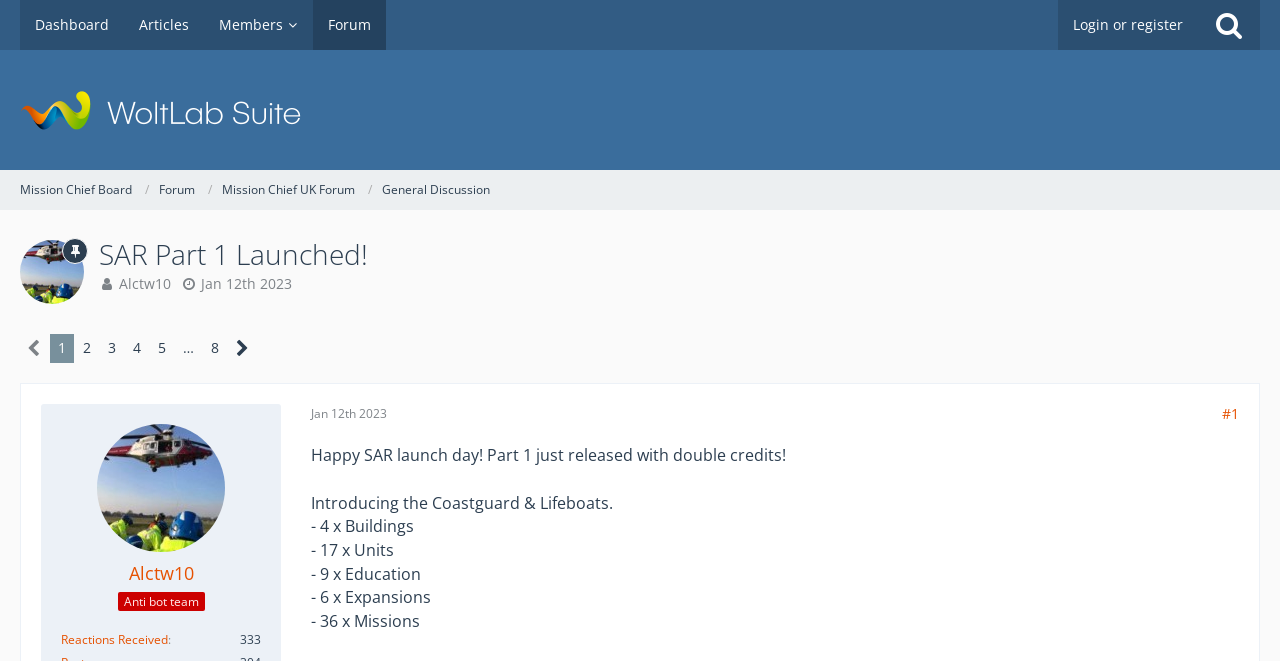Determine the bounding box coordinates for the area you should click to complete the following instruction: "View Mission Chief Board".

[0.016, 0.274, 0.103, 0.3]